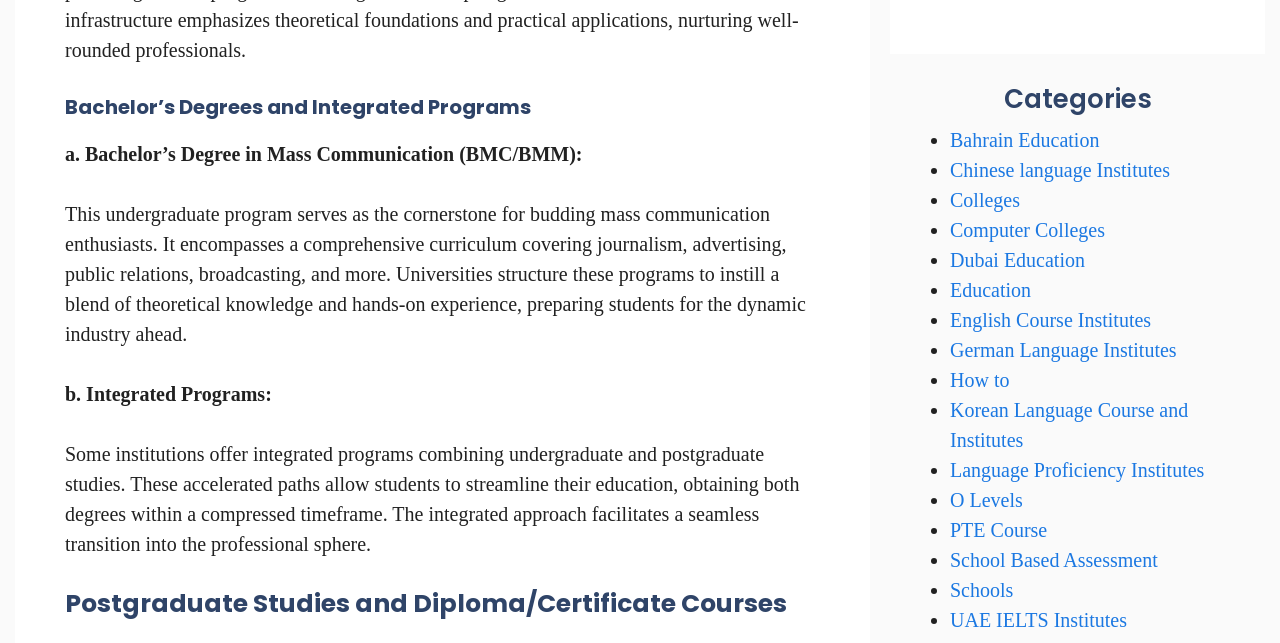Analyze the image and provide a detailed answer to the question: What type of degree is mentioned in the first section?

The first section of the webpage mentions 'Bachelor’s Degrees and Integrated Programs' and specifically talks about 'Bachelor’s Degree in Mass Communication (BMC/BMM)'.